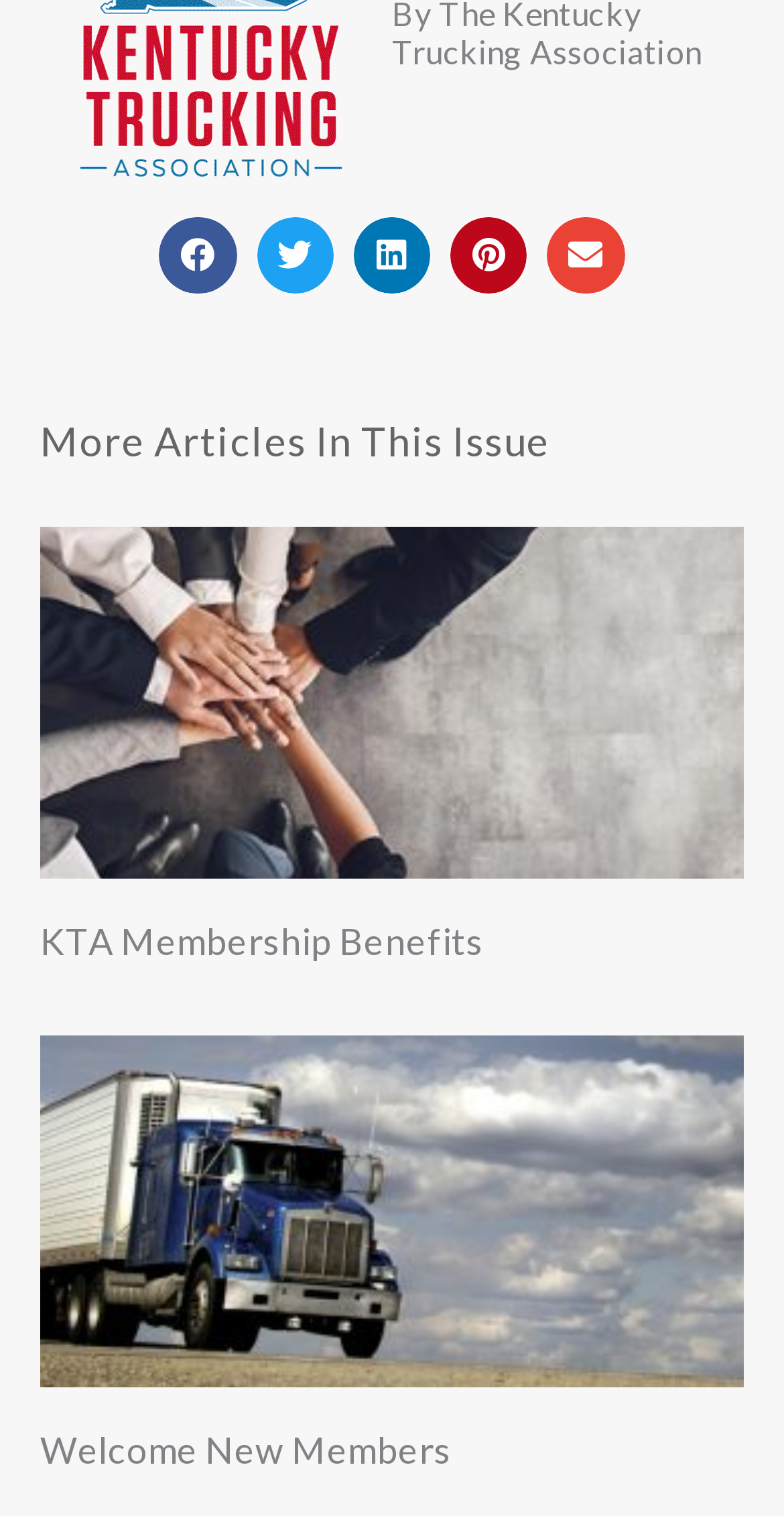Identify and provide the bounding box coordinates of the UI element described: "aria-label="Share on pinterest"". The coordinates should be formatted as [left, top, right, bottom], with each number being a float between 0 and 1.

[0.575, 0.143, 0.673, 0.194]